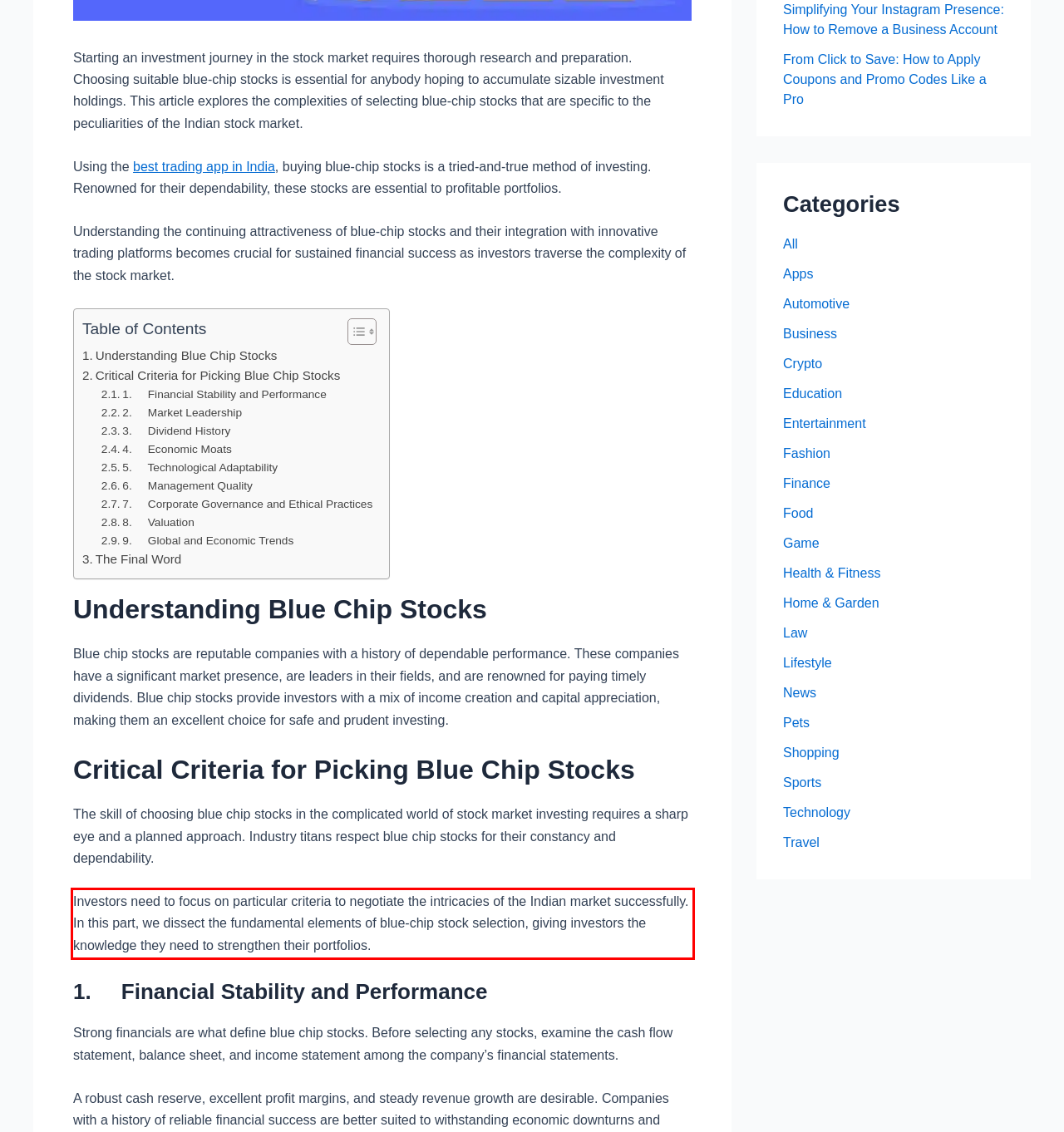Within the screenshot of the webpage, locate the red bounding box and use OCR to identify and provide the text content inside it.

Investors need to focus on particular criteria to negotiate the intricacies of the Indian market successfully. In this part, we dissect the fundamental elements of blue-chip stock selection, giving investors the knowledge they need to strengthen their portfolios.